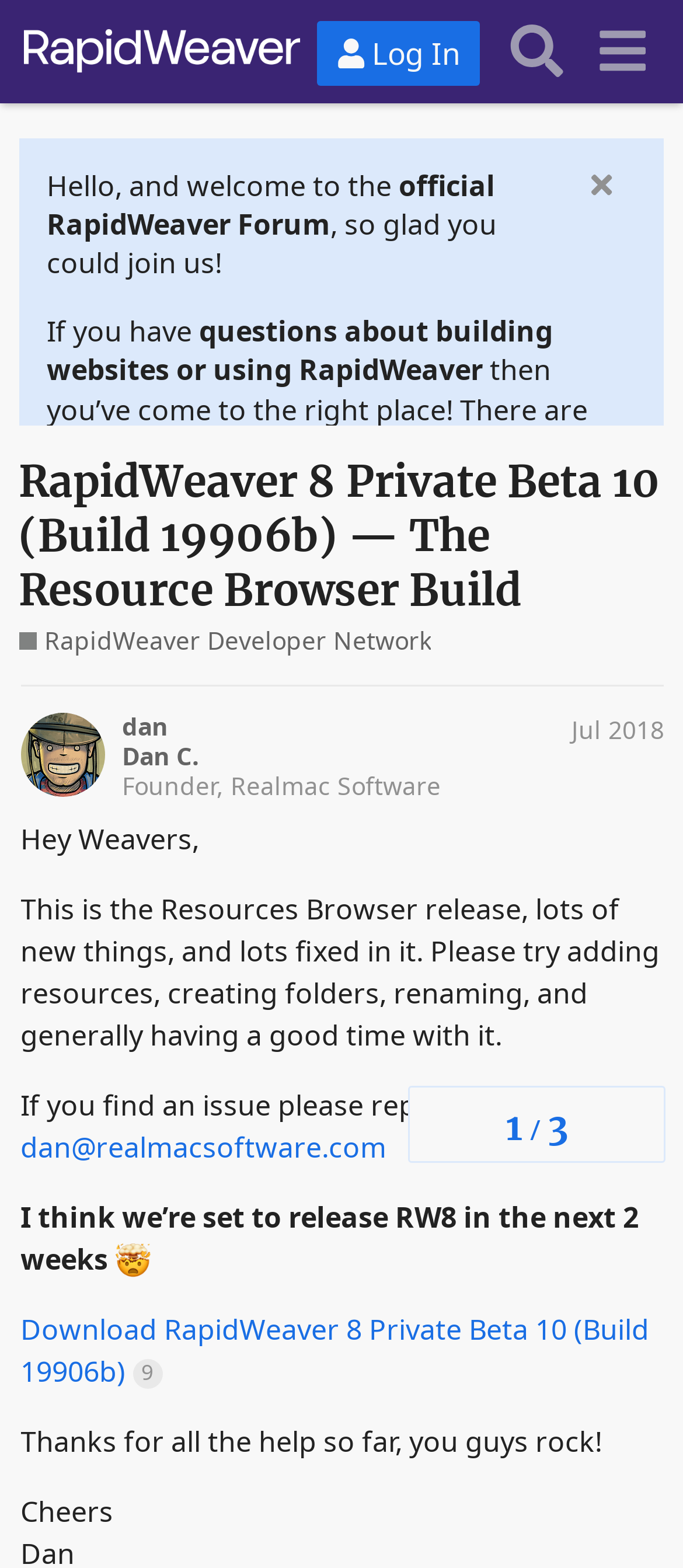Provide a one-word or short-phrase response to the question:
What is the name of the forum?

RapidWeaver Forum